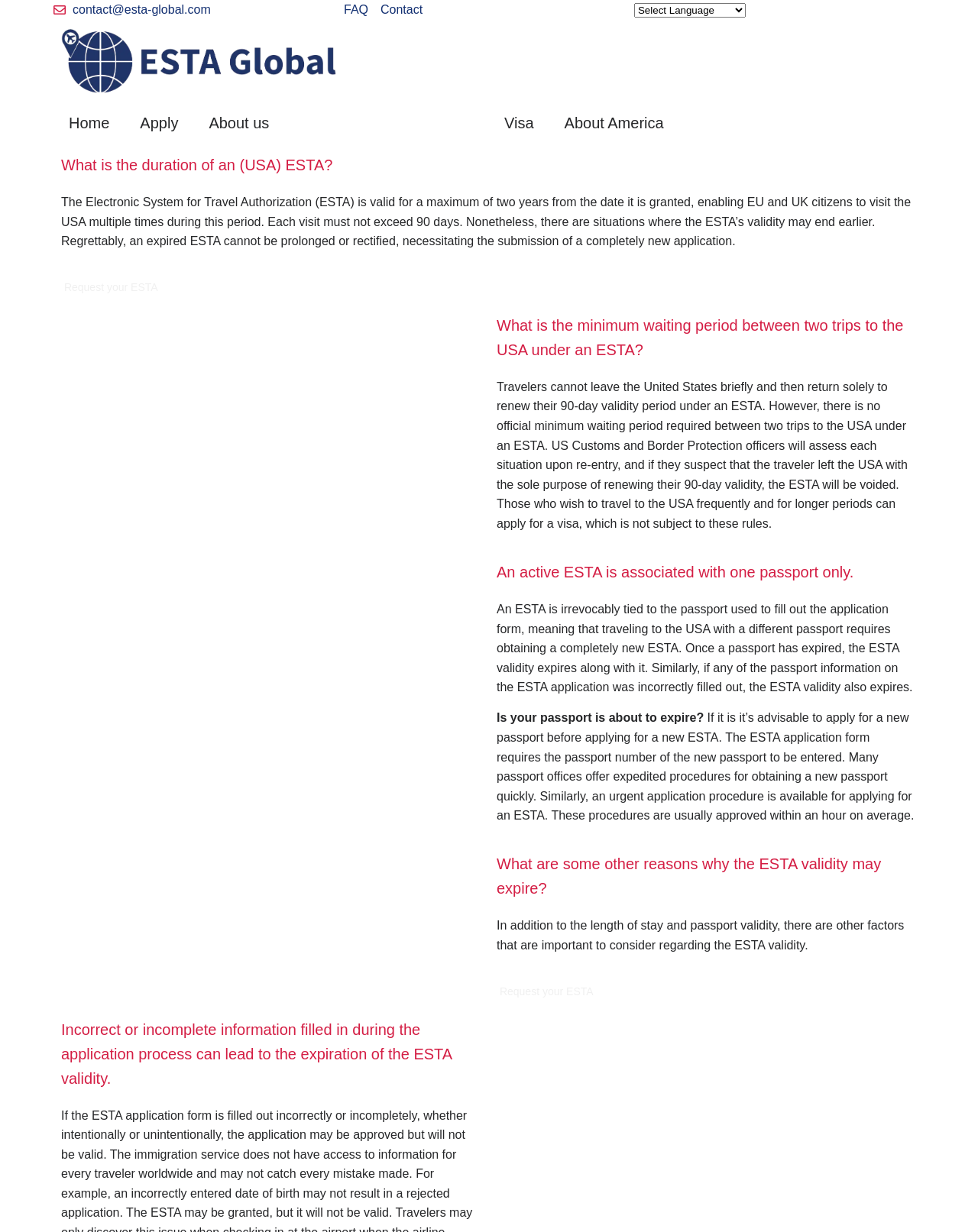Please indicate the bounding box coordinates for the clickable area to complete the following task: "Call the phone number". The coordinates should be specified as four float numbers between 0 and 1, i.e., [left, top, right, bottom].

None